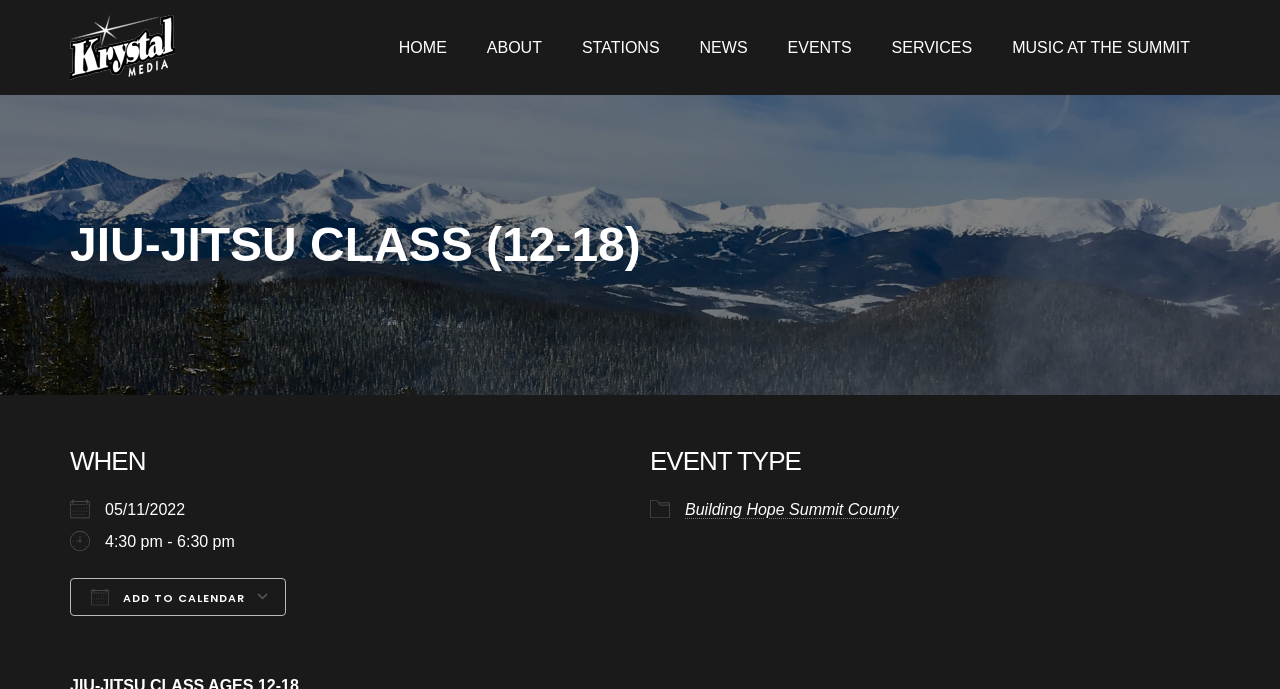Please identify the bounding box coordinates of the clickable area that will allow you to execute the instruction: "Enter your email address".

None